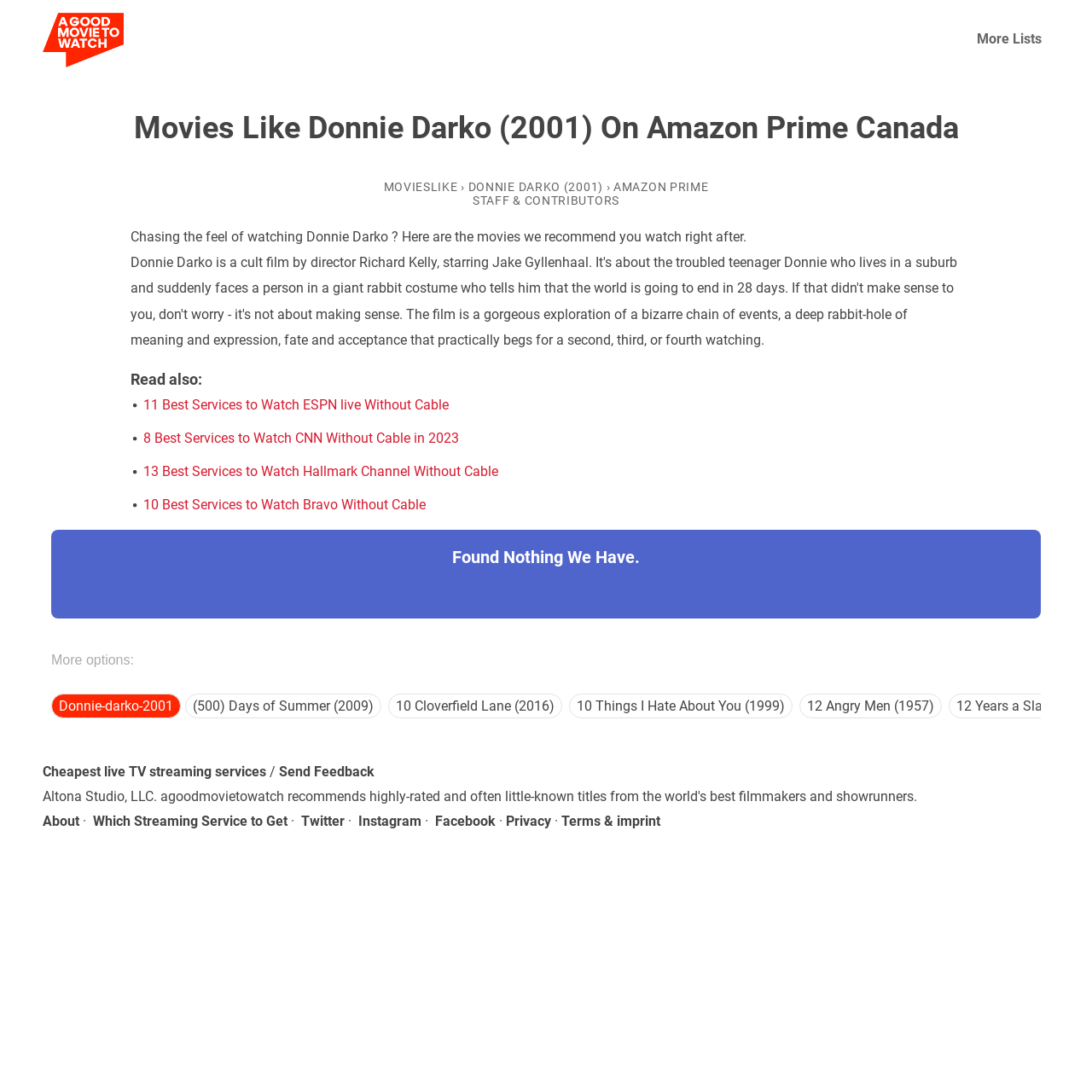Utilize the details in the image to thoroughly answer the following question: How many movie recommendations are listed?

The webpage lists four movie recommendations, which are '(500) Days of Summer (2009)', '10 Cloverfield Lane (2016)', '10 Things I Hate About You (1999)', and '12 Angry Men (1957)'.